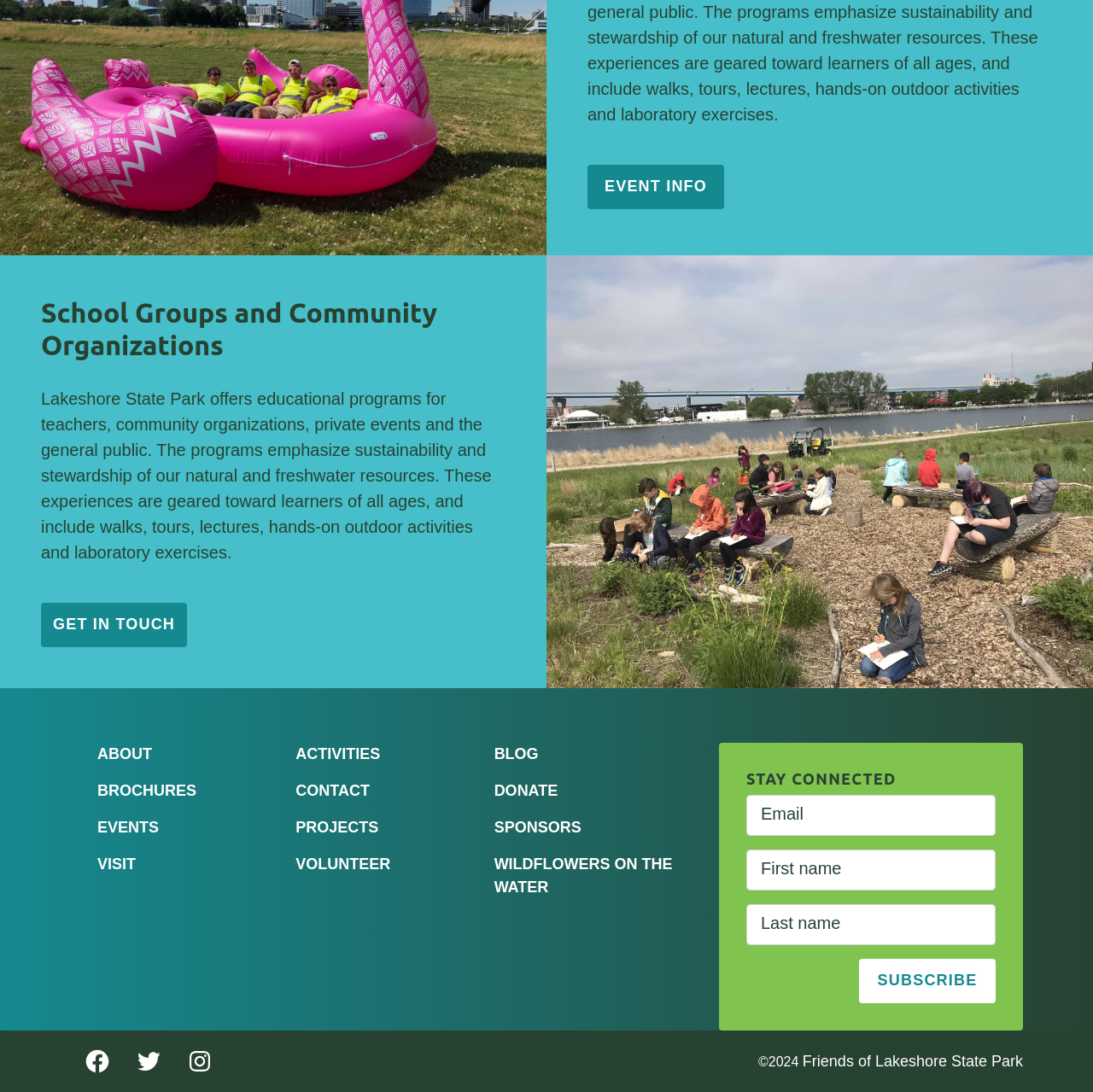With reference to the image, please provide a detailed answer to the following question: What is the name of the park?

I inferred this answer by looking at the link 'Friends of Lakeshore State Park' at the bottom of the webpage, which suggests that the webpage is related to Lakeshore State Park.